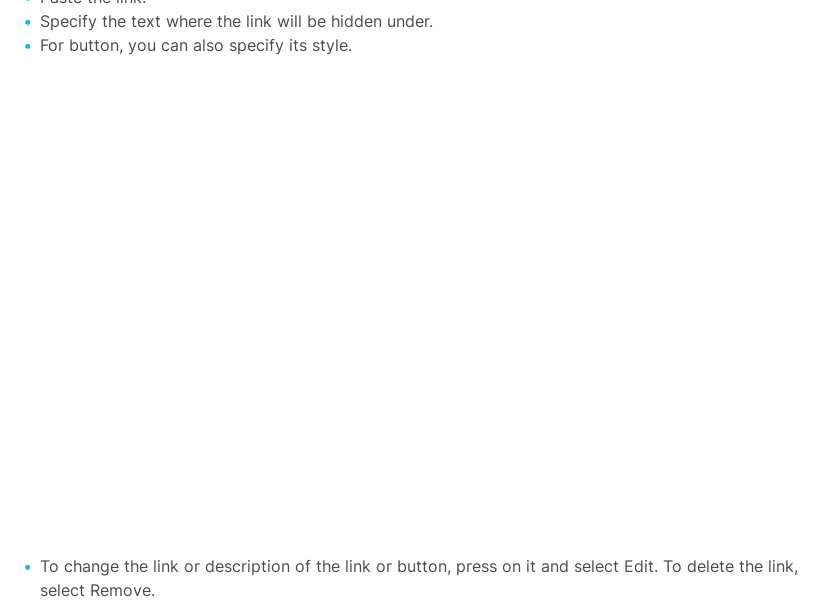What is the importance of linking text or buttons?
Refer to the image and provide a one-word or short phrase answer.

To enhance notes